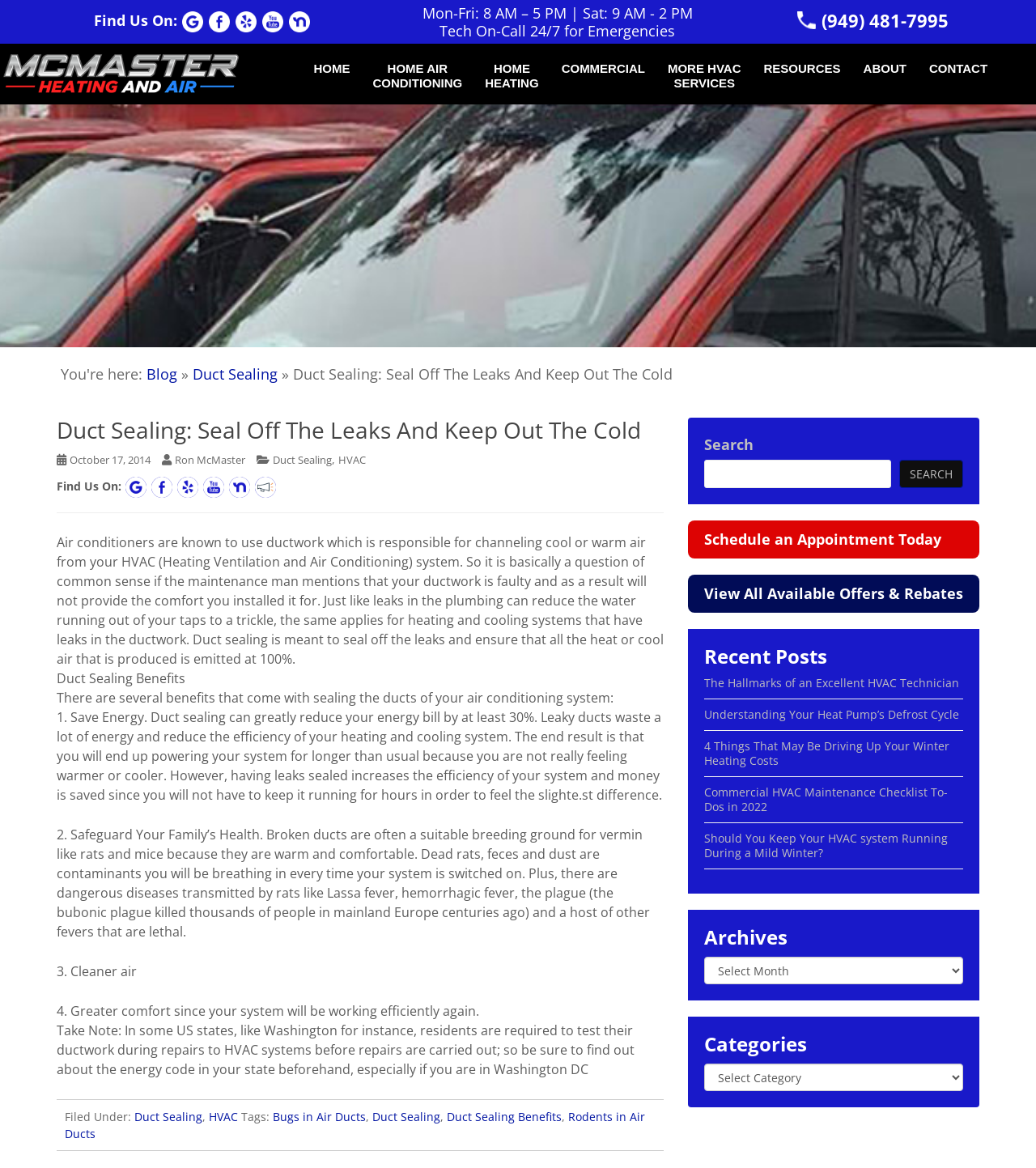Identify the bounding box coordinates for the UI element described by the following text: "Search". Provide the coordinates as four float numbers between 0 and 1, in the format [left, top, right, bottom].

[0.868, 0.394, 0.93, 0.418]